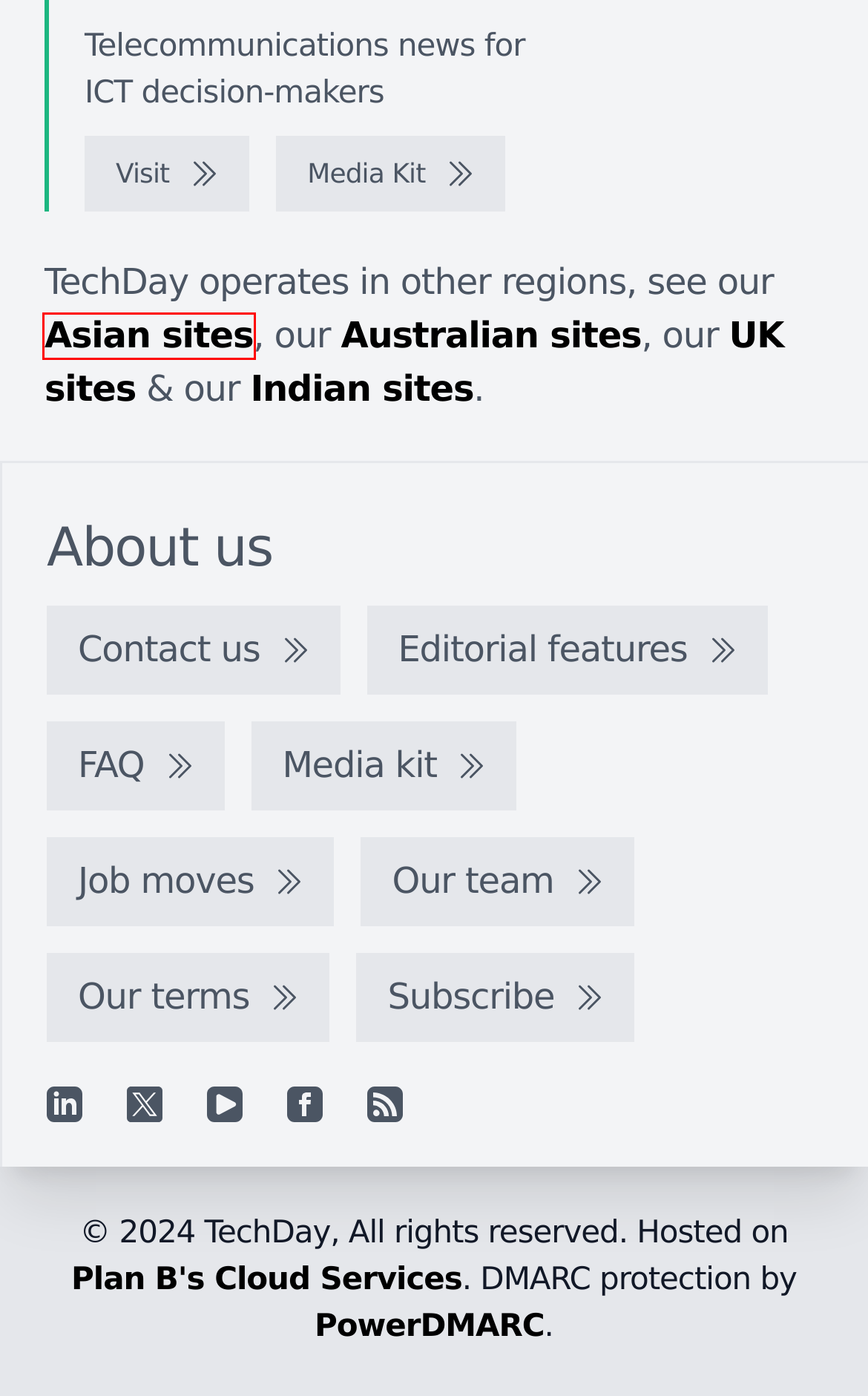Observe the webpage screenshot and focus on the red bounding box surrounding a UI element. Choose the most appropriate webpage description that corresponds to the new webpage after clicking the element in the bounding box. Here are the candidates:
A. TechDay UK - The United Kingdom's, technology news network
B. TelcoNews New Zealand - Media kit
C. TechDay Australia - Australia's technology news network
D. TechDay Asia - Asia's technology news network
E. Join our mailing list
F. Hosted Data Centre, Server and Storage Solutions | Plan B
G. TelcoNews New Zealand
H. Free DMARC Analyzer | DMARC Monitoring Service

D